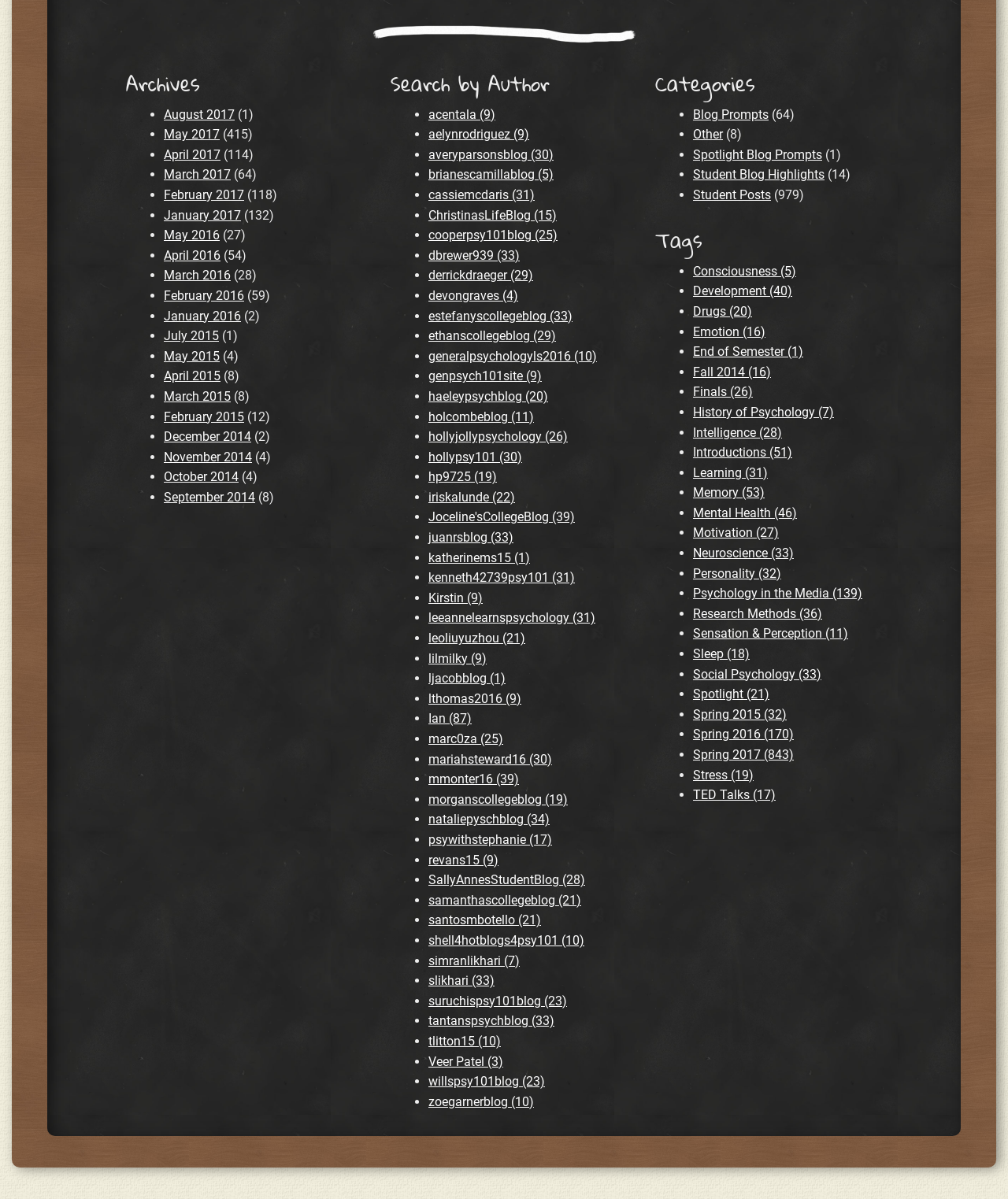Pinpoint the bounding box coordinates of the element that must be clicked to accomplish the following instruction: "Click the 'Donate' link". The coordinates should be in the format of four float numbers between 0 and 1, i.e., [left, top, right, bottom].

None